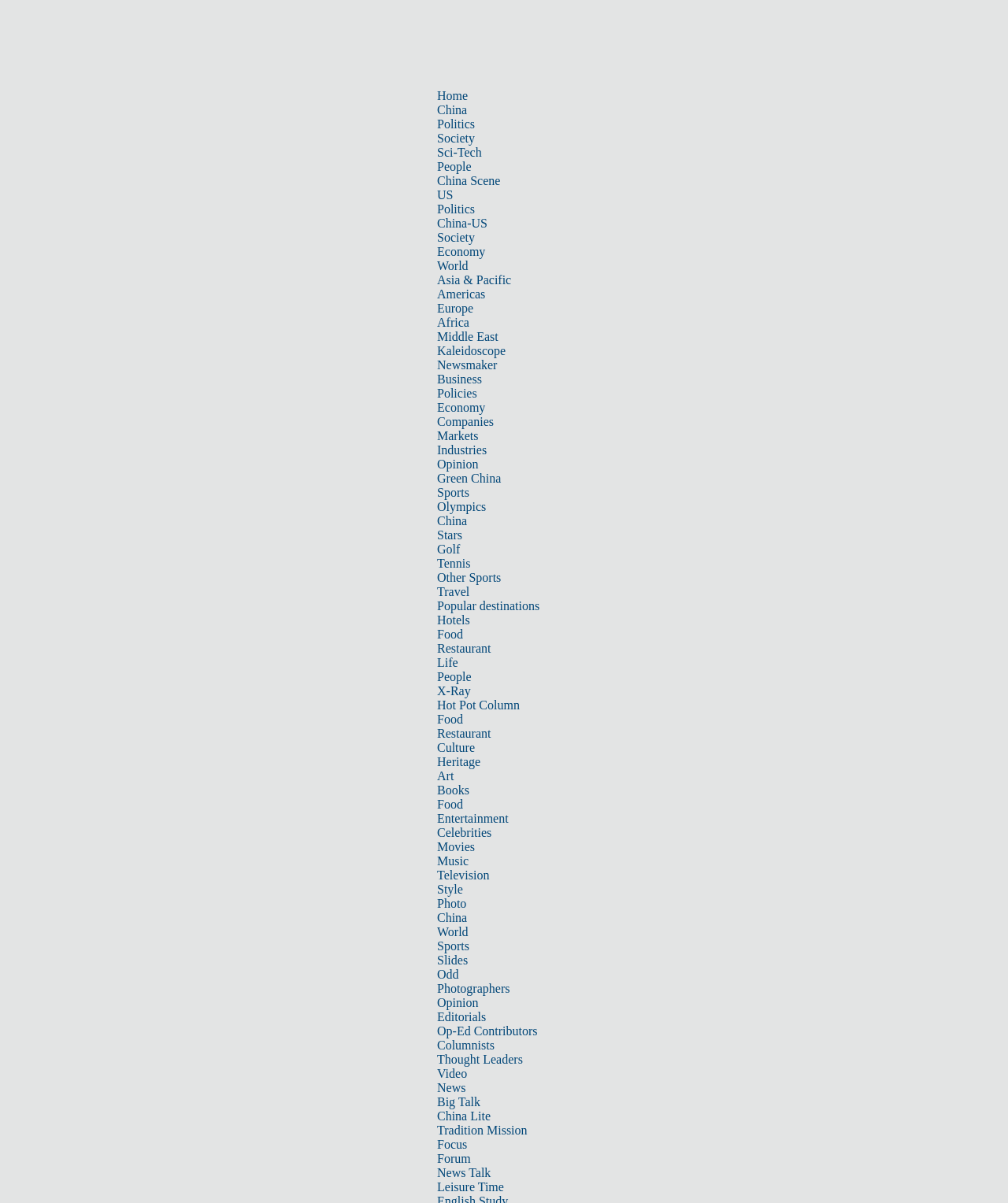What is the category of the article that mentions Tian Jiaxin? From the image, respond with a single word or brief phrase.

People